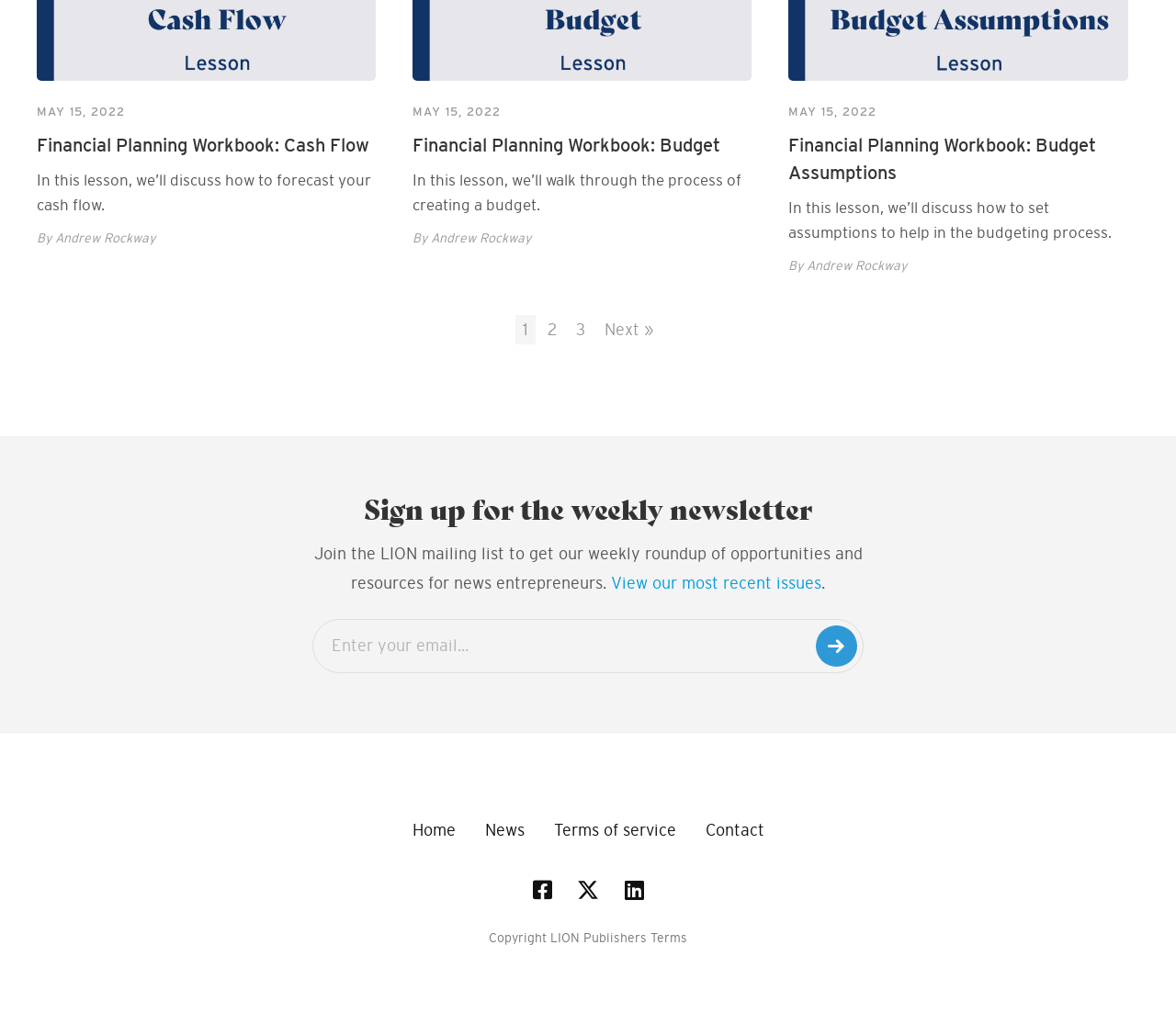What is the copyright information?
Observe the image and answer the question with a one-word or short phrase response.

LION Publishers